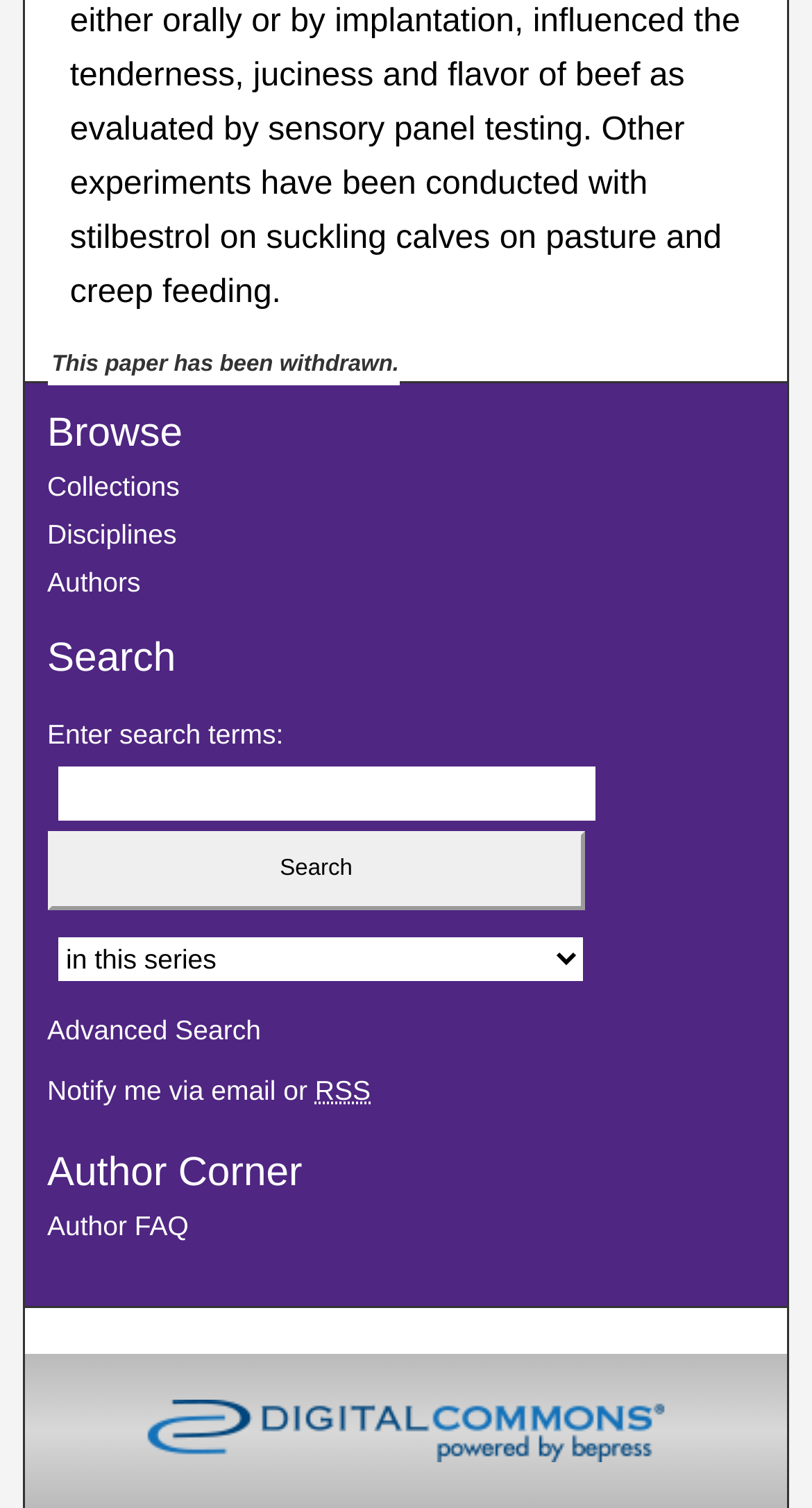How can I search for specific content?
Please provide a comprehensive answer based on the visual information in the image.

The webpage has a search bar with a label 'Enter search terms:' and a button 'Search', allowing users to search for specific content.